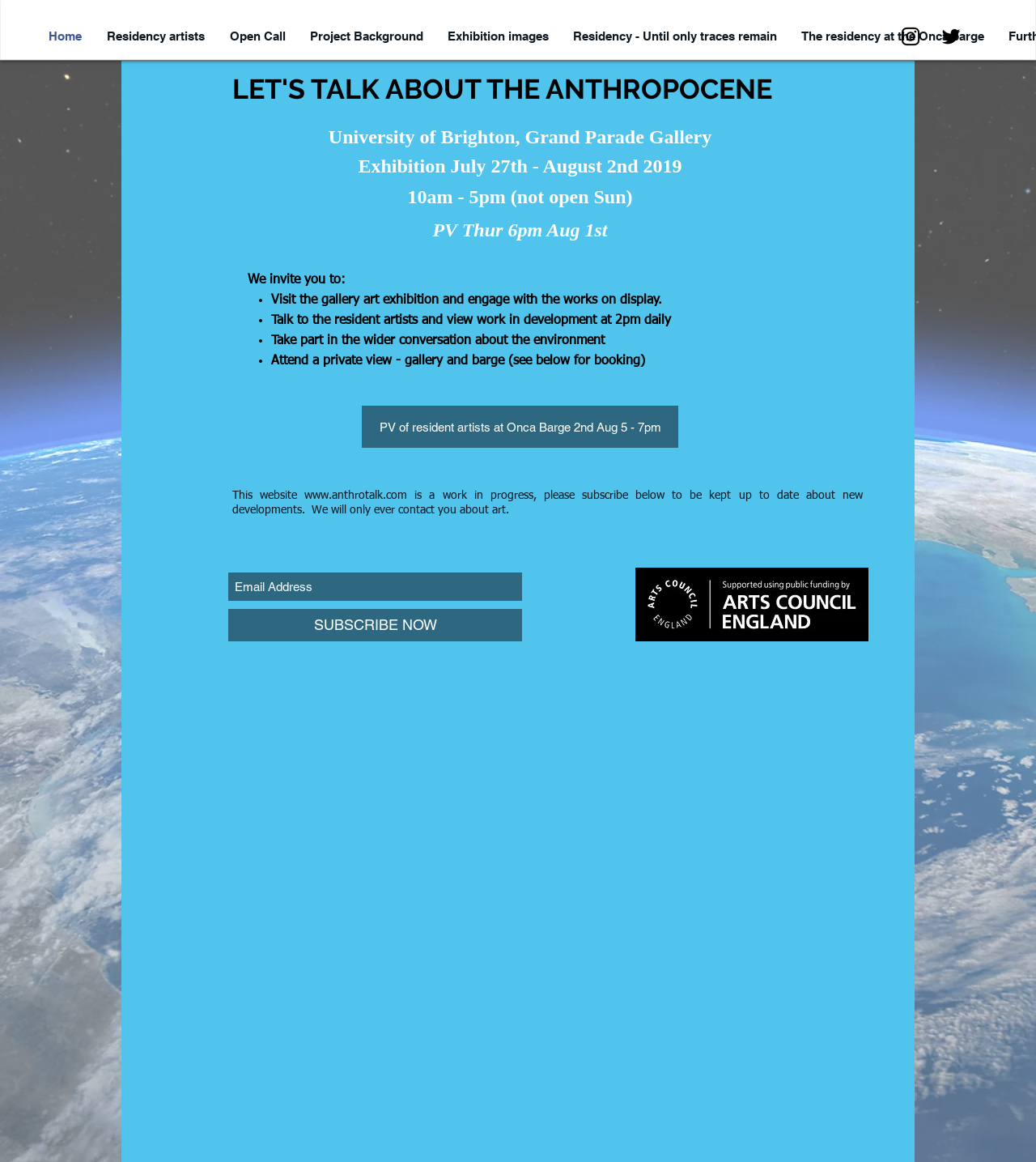Indicate the bounding box coordinates of the element that needs to be clicked to satisfy the following instruction: "Visit the Residency artists page". The coordinates should be four float numbers between 0 and 1, i.e., [left, top, right, bottom].

[0.091, 0.021, 0.21, 0.042]